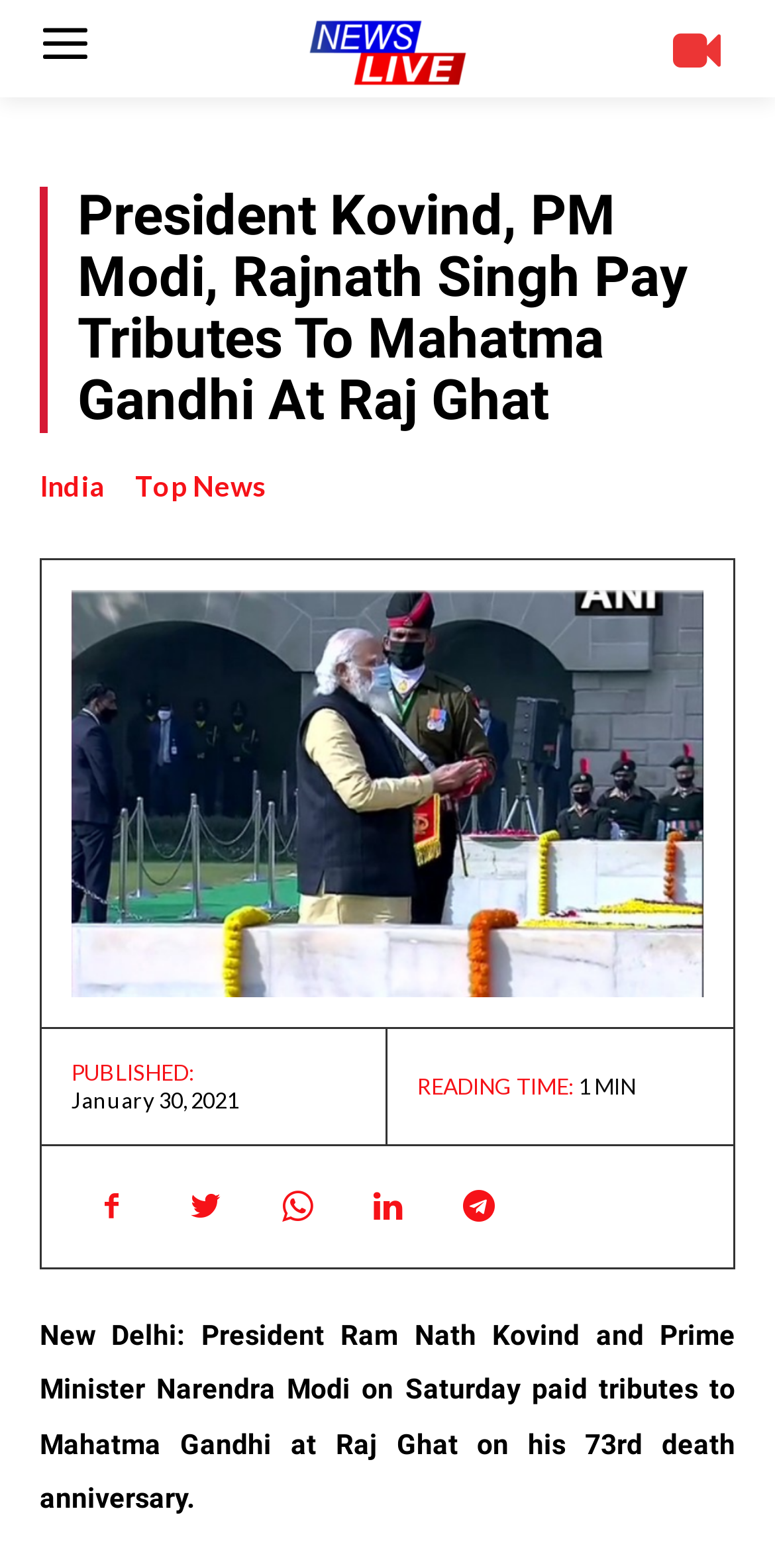Please locate the bounding box coordinates of the element's region that needs to be clicked to follow the instruction: "Read the article about 'Dance Plus 2 Winner Name'". The bounding box coordinates should be provided as four float numbers between 0 and 1, i.e., [left, top, right, bottom].

None